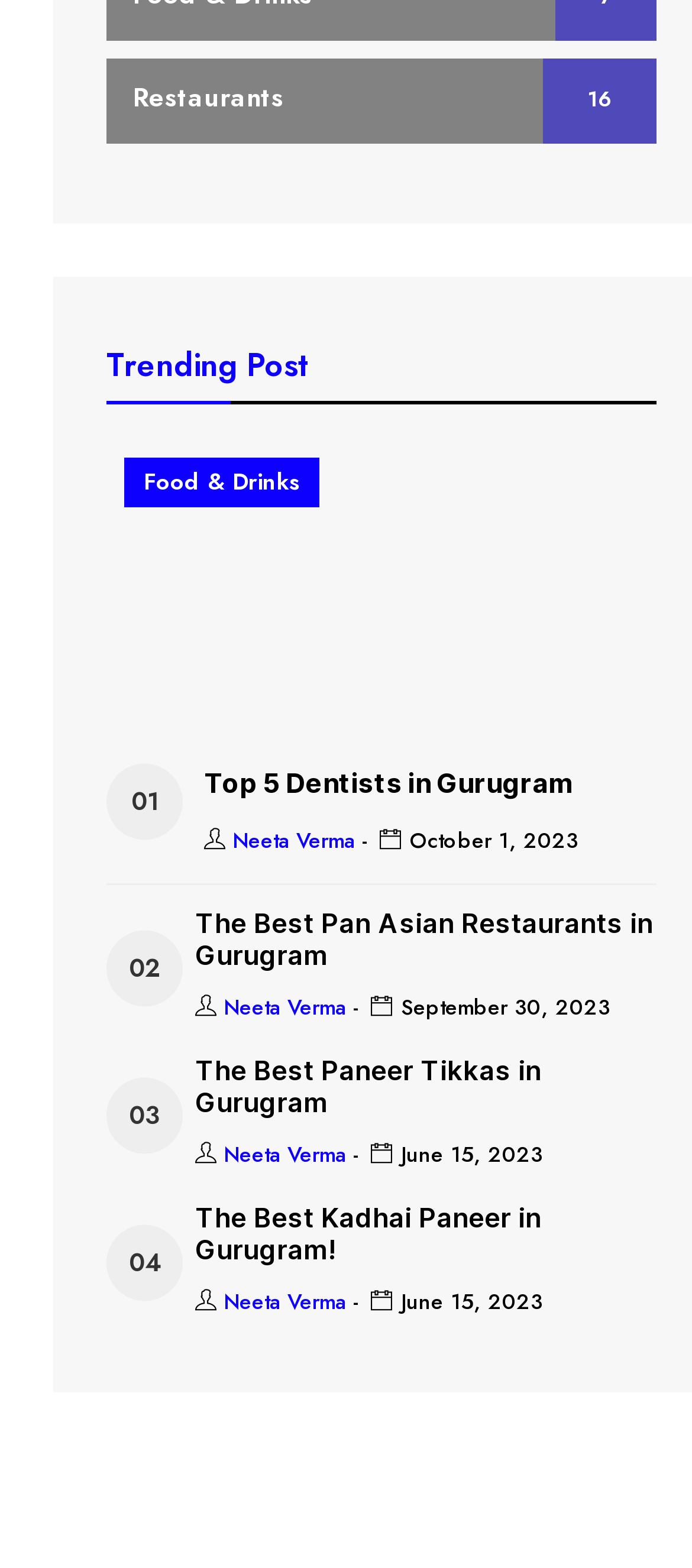Please locate the bounding box coordinates of the element that needs to be clicked to achieve the following instruction: "Click the PRIMARY MENU button". The coordinates should be four float numbers between 0 and 1, i.e., [left, top, right, bottom].

None